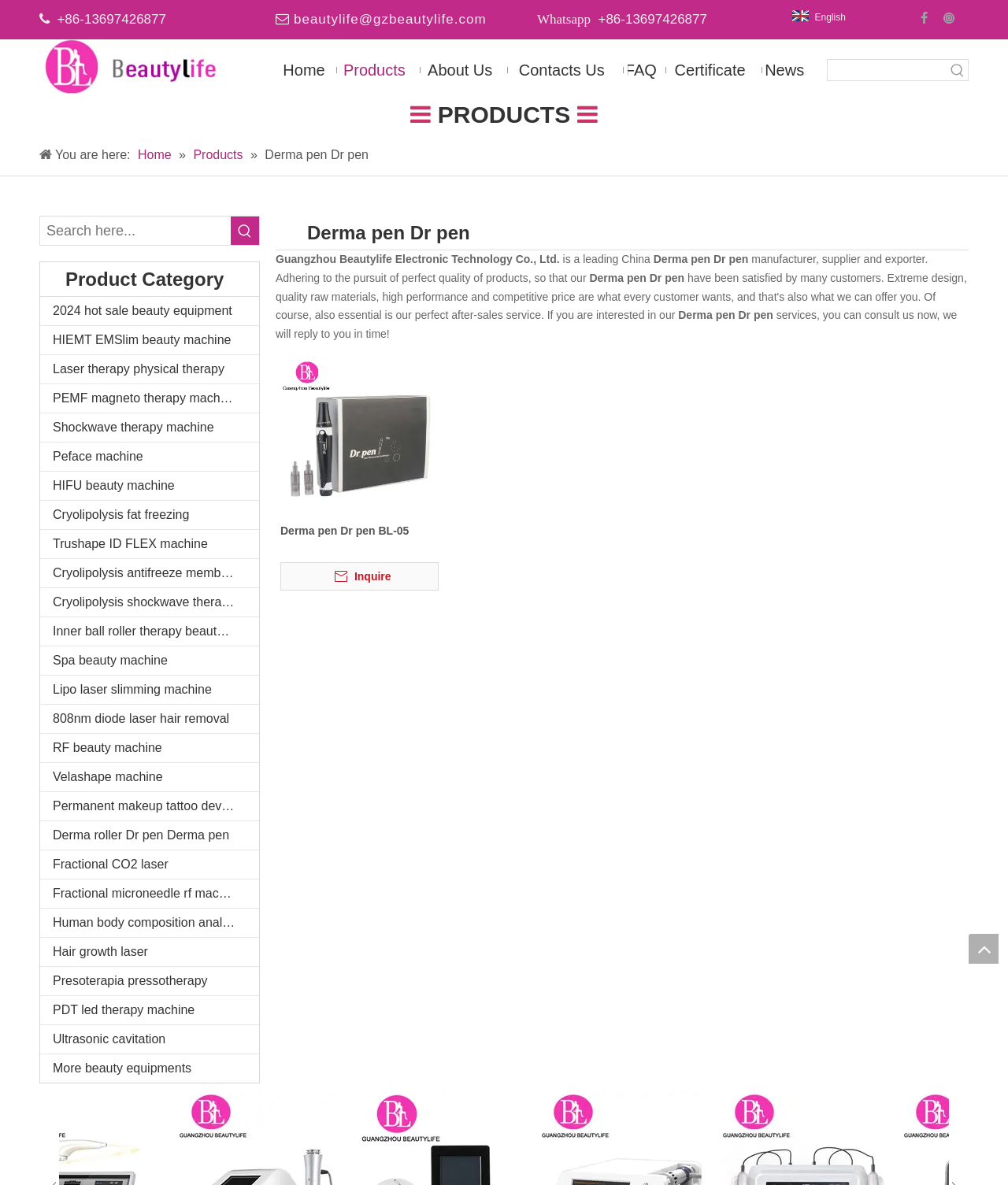What is the purpose of the search box?
Please provide a single word or phrase as the answer based on the screenshot.

To search products